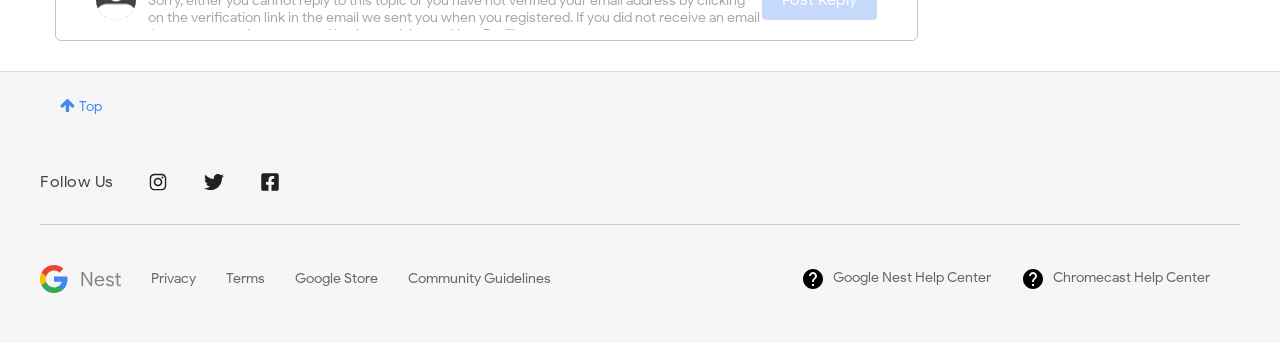Please locate the bounding box coordinates of the element that needs to be clicked to achieve the following instruction: "Follow Google Nest on Instagram". The coordinates should be four float numbers between 0 and 1, i.e., [left, top, right, bottom].

[0.114, 0.494, 0.132, 0.564]